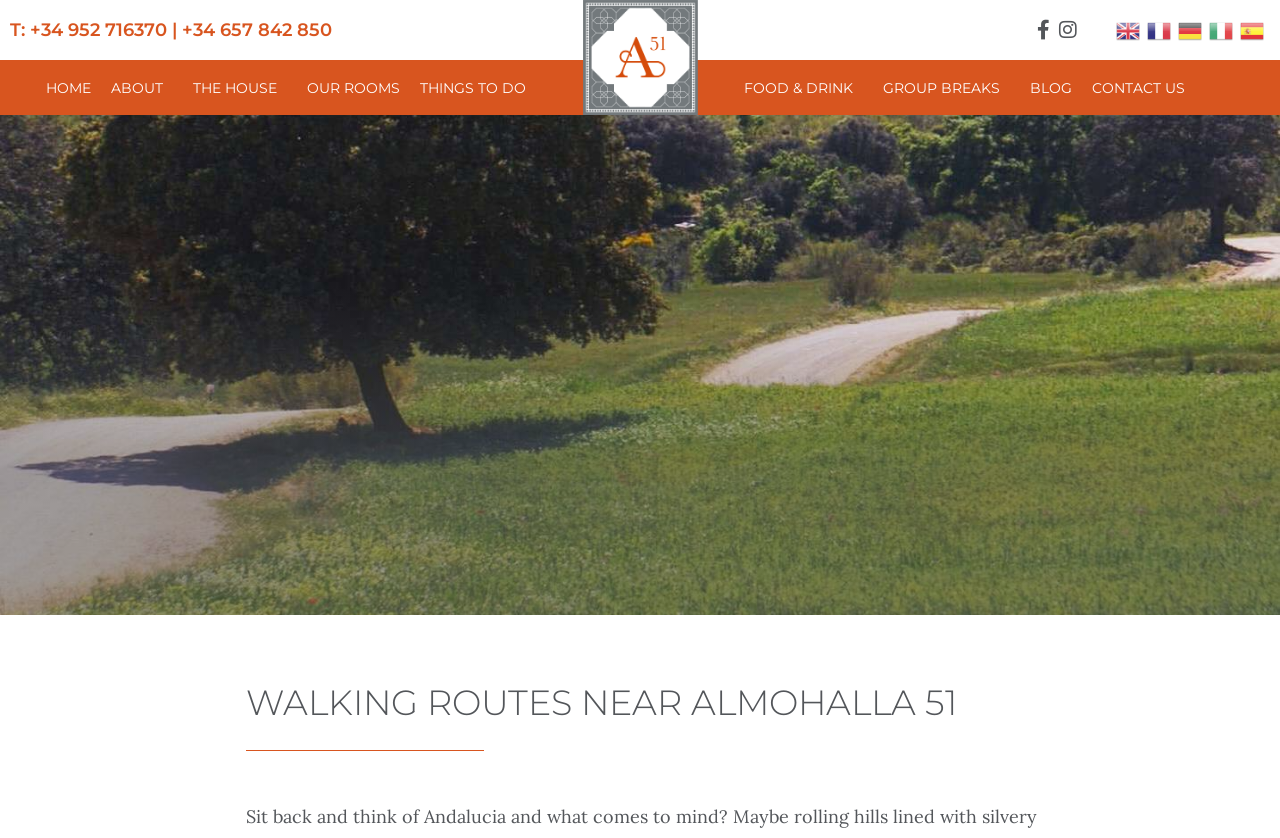What is the phone number of the hotel?
Using the visual information, reply with a single word or short phrase.

+34 952 716370